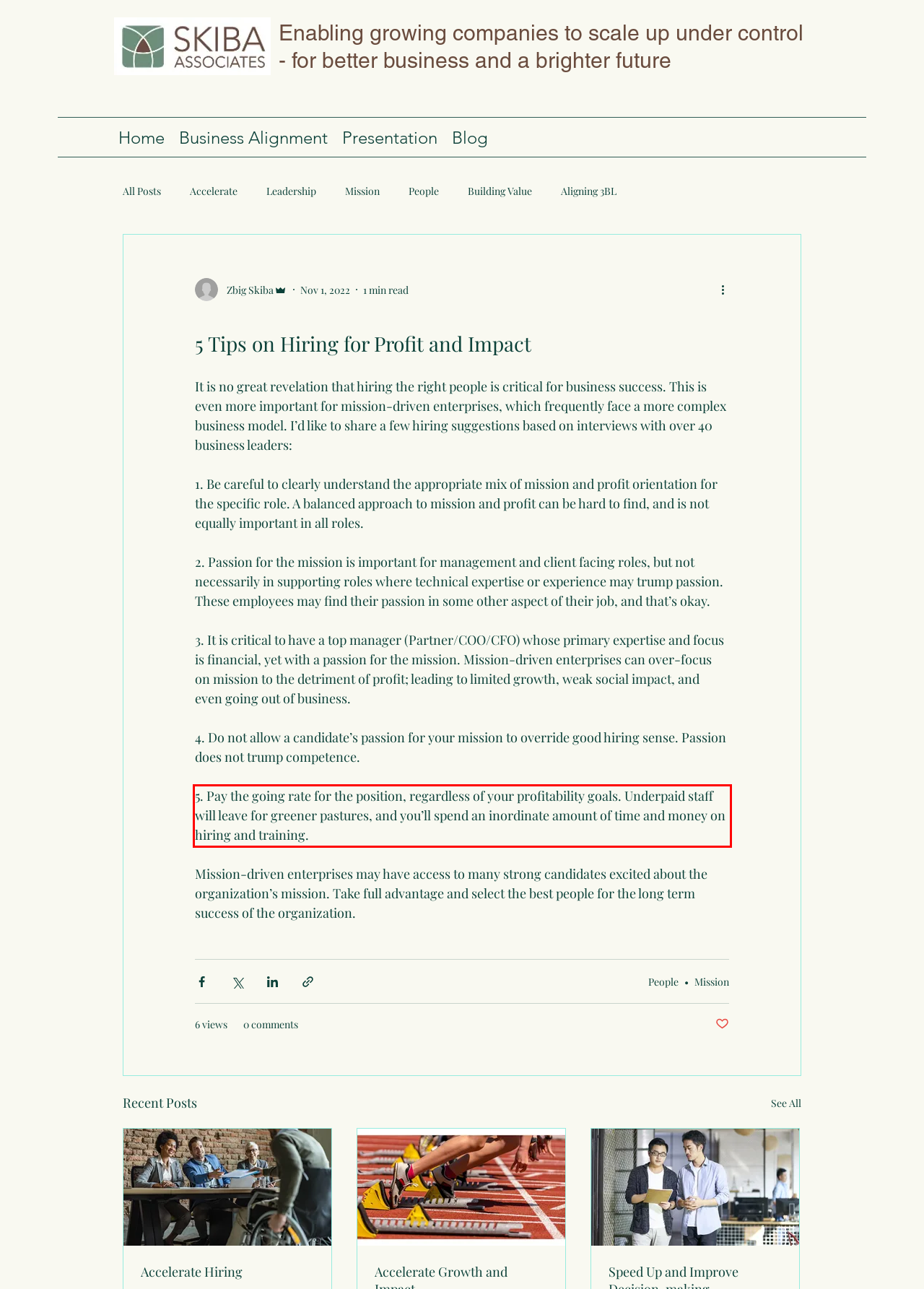Within the screenshot of a webpage, identify the red bounding box and perform OCR to capture the text content it contains.

5. Pay the going rate for the position, regardless of your profitability goals. Underpaid staff will leave for greener pastures, and you’ll spend an inordinate amount of time and money on hiring and training.